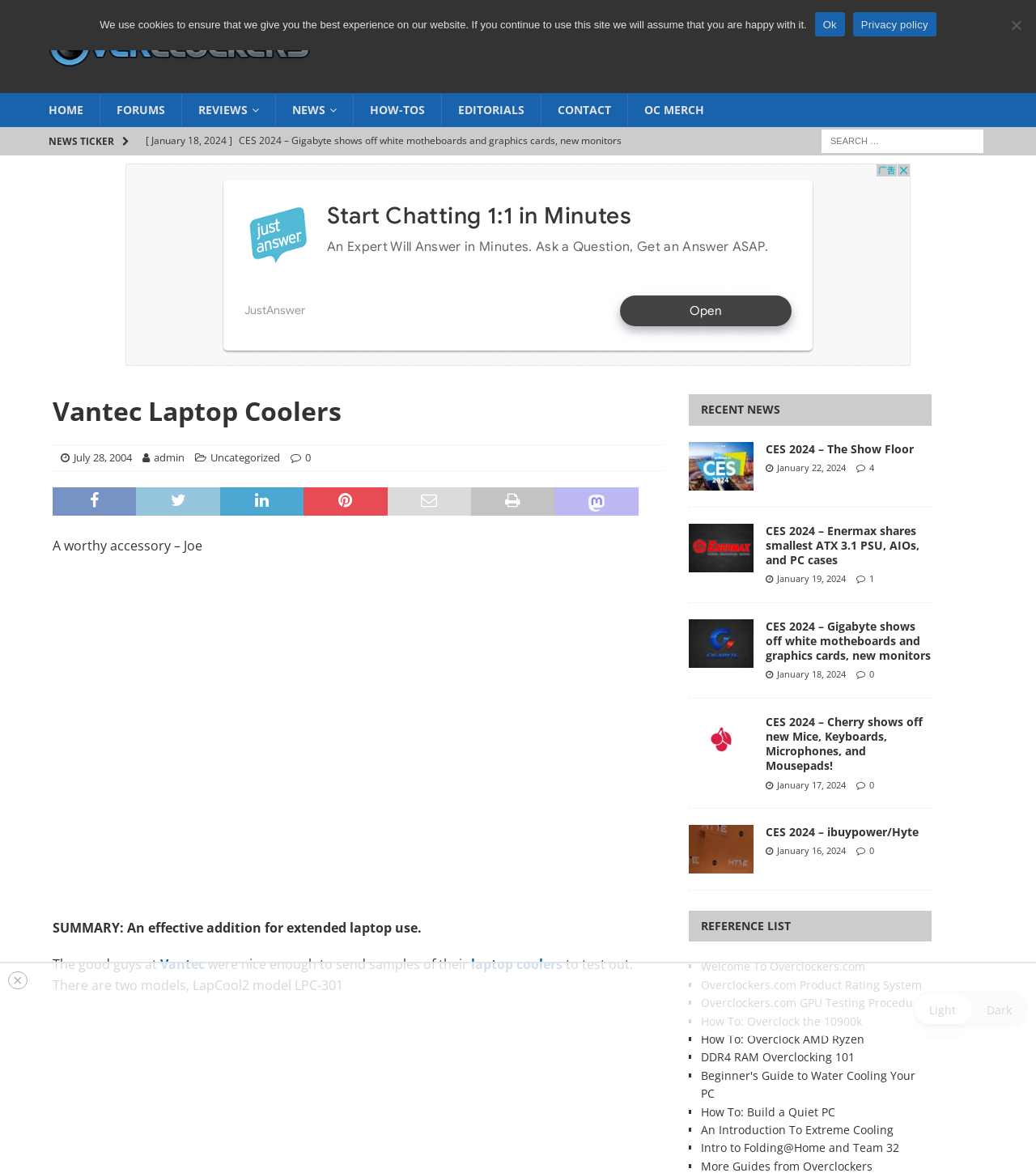Please identify the primary heading of the webpage and give its text content.

Vantec Laptop Coolers